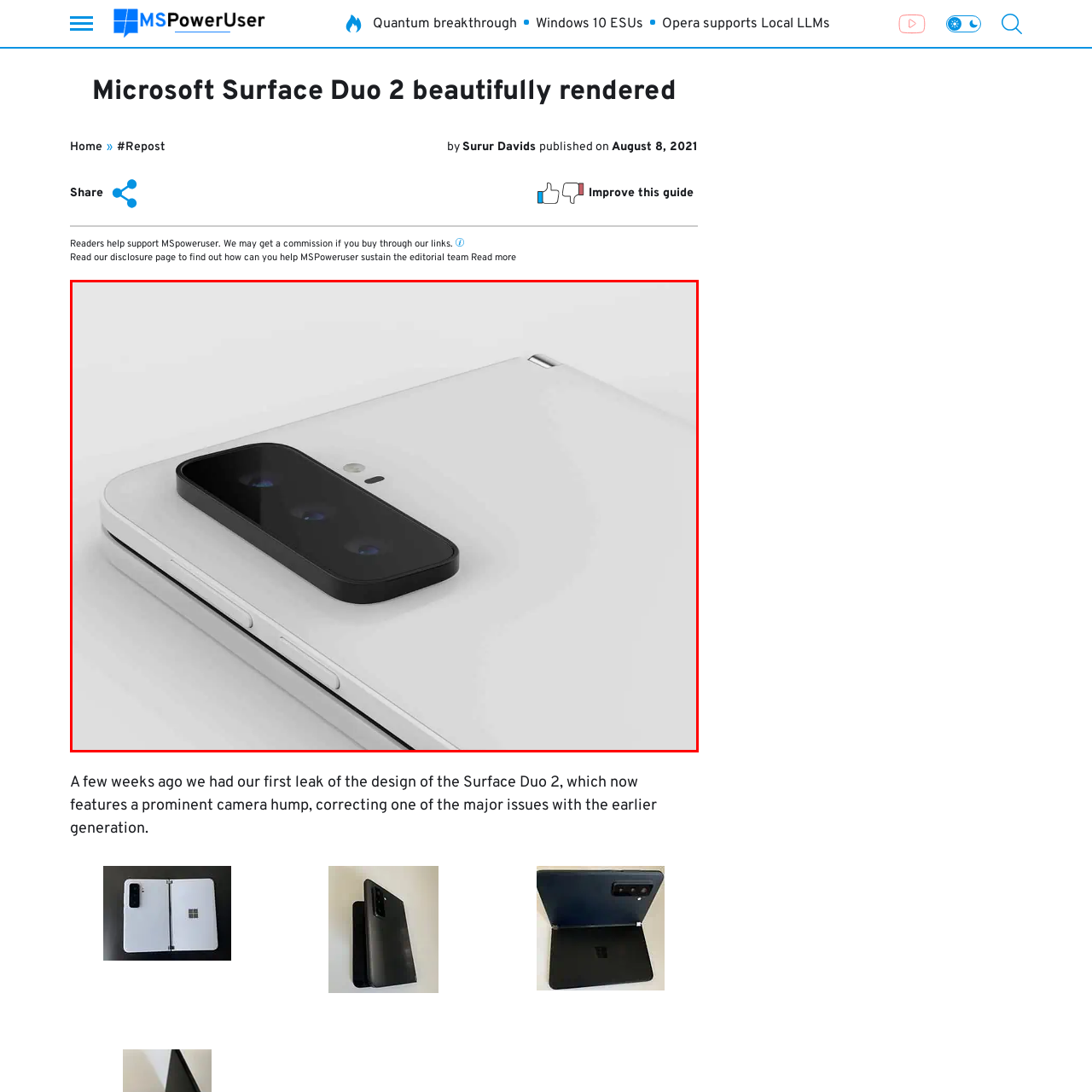Look closely at the section within the red border and give a one-word or brief phrase response to this question: 
How many lenses are in the camera module?

Three